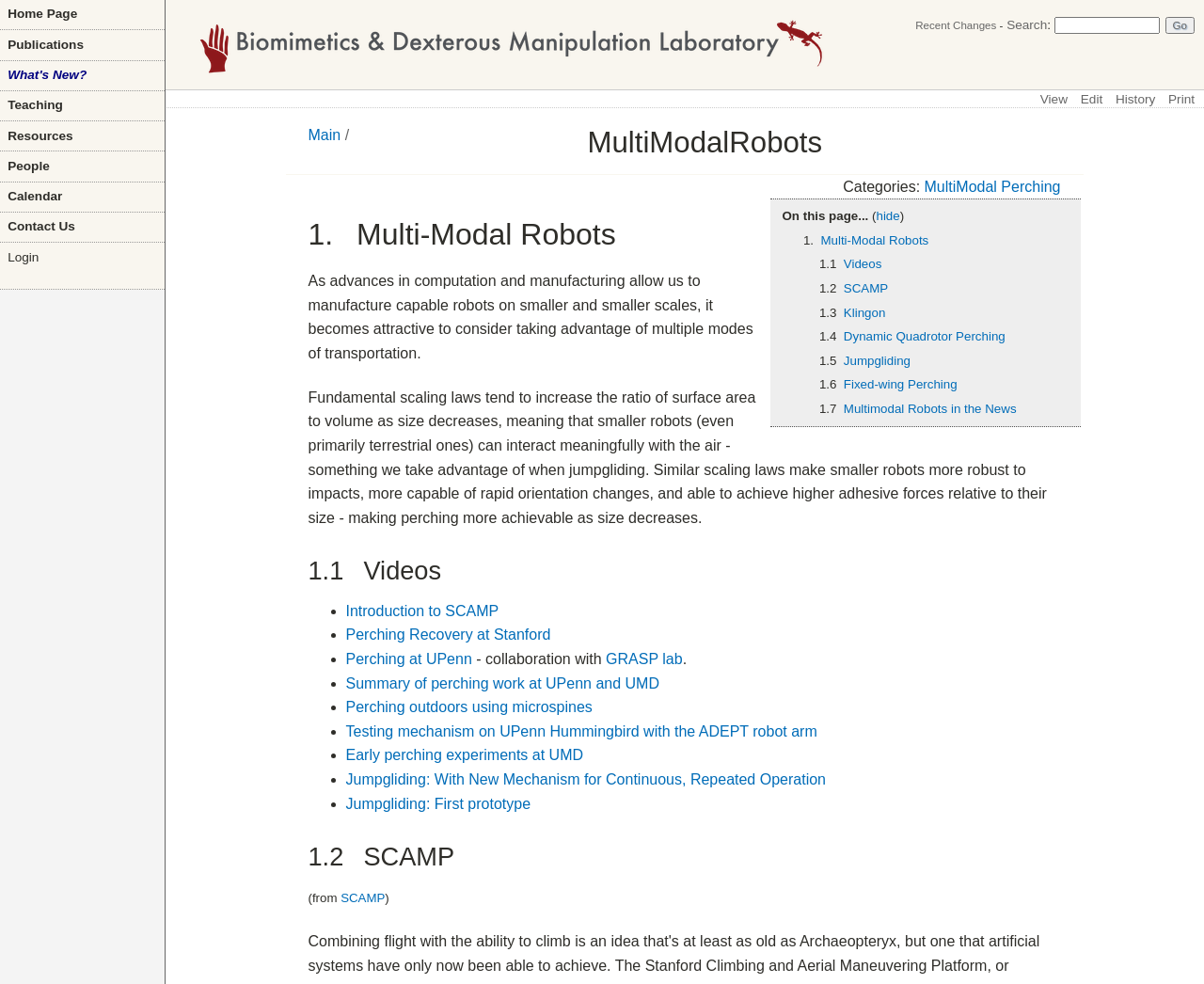What is the name of the lab? Examine the screenshot and reply using just one word or a brief phrase.

Biomimetics and Dextrous Manipulation Lab